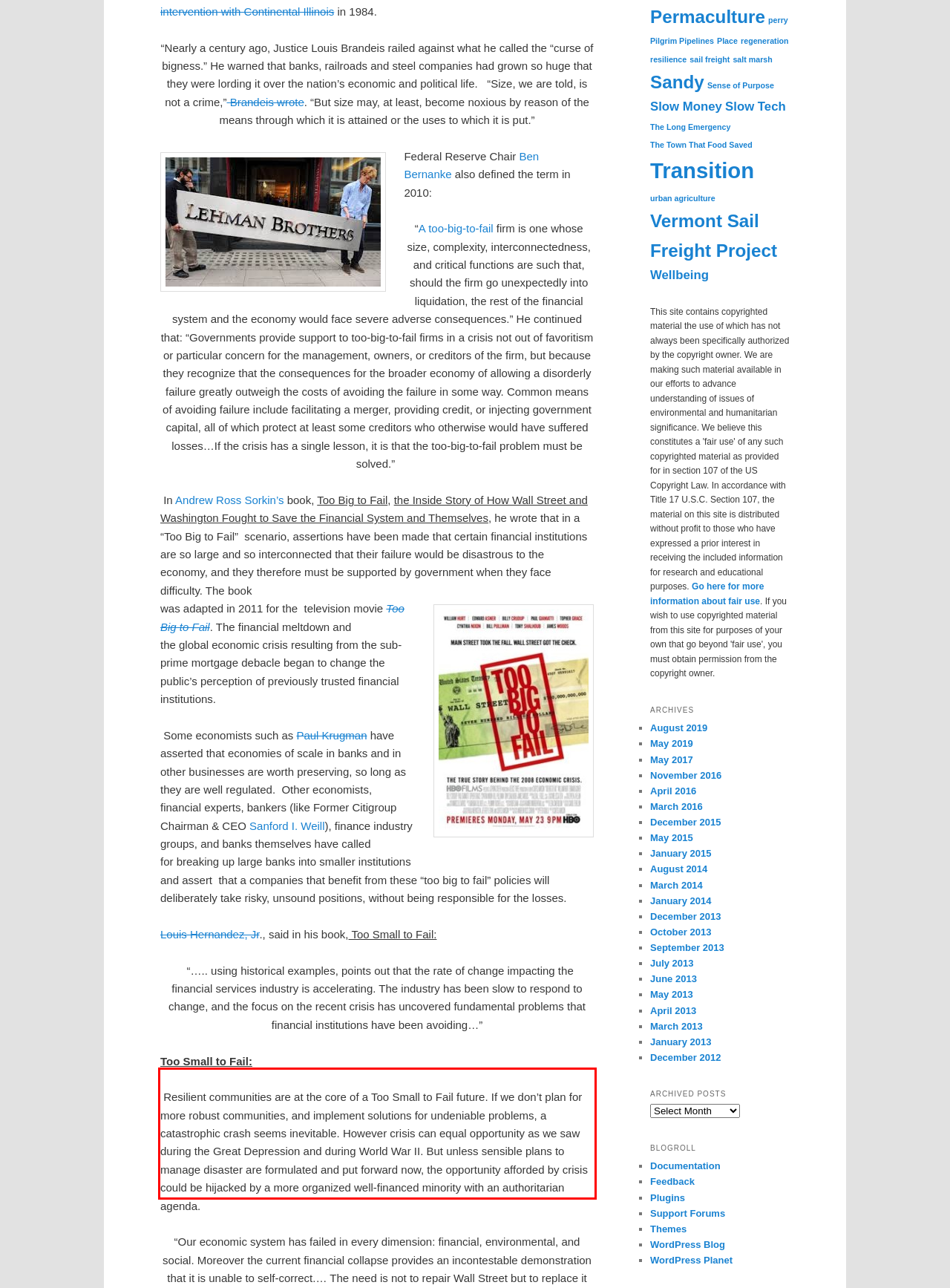Using the webpage screenshot, recognize and capture the text within the red bounding box.

Resilient communities are at the core of a Too Small to Fail future. If we don’t plan for more robust communities, and implement solutions for undeniable problems, a catastrophic crash seems inevitable. However crisis can equal opportunity as we saw during the Great Depression and during World War II. But unless sensible plans to manage disaster are formulated and put forward now, the opportunity afforded by crisis could be hijacked by a more organized well-financed minority with an authoritarian agenda.